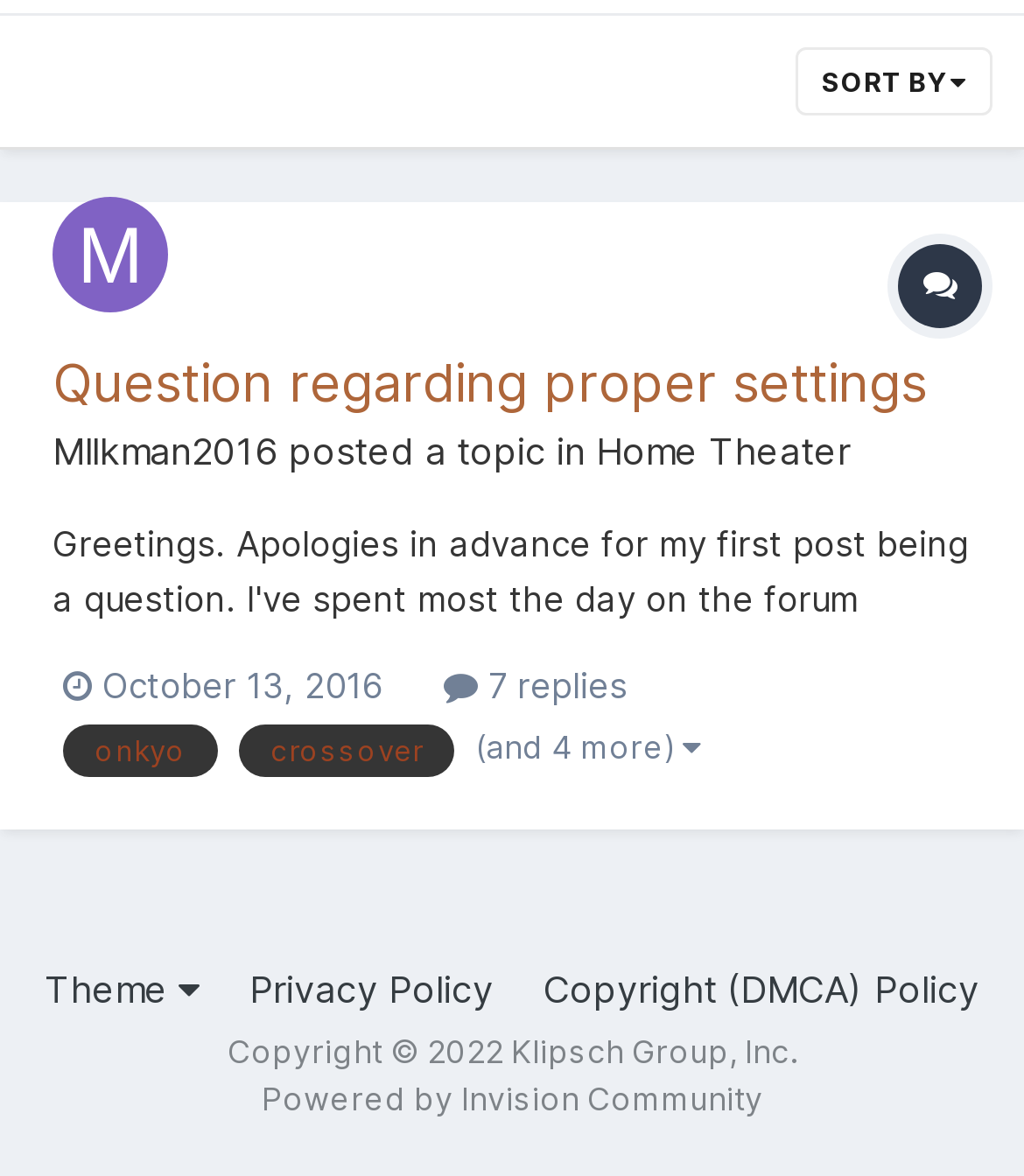Locate the bounding box of the user interface element based on this description: "Copyright (DMCA) Policy".

[0.531, 0.821, 0.956, 0.859]